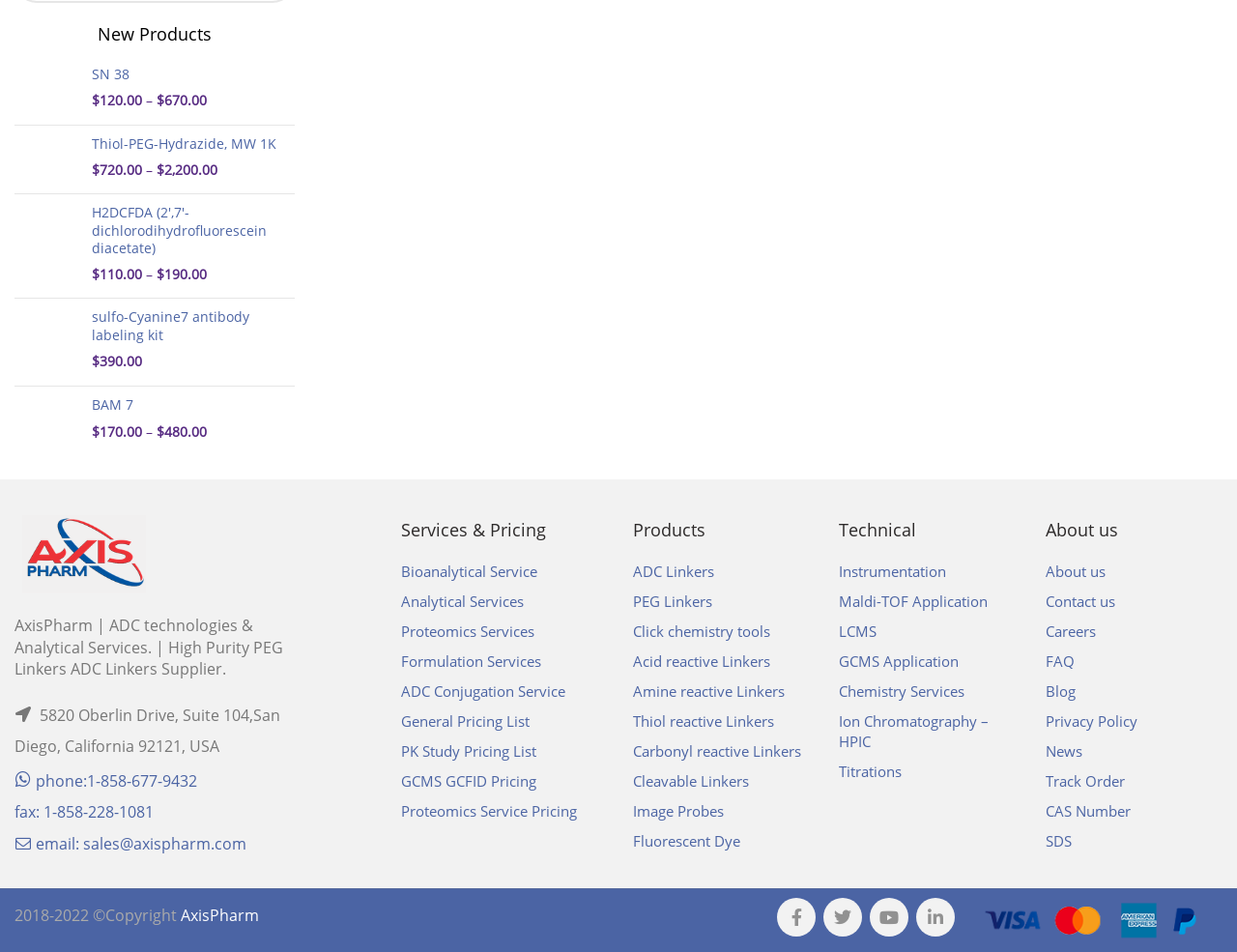Find the bounding box coordinates for the area that should be clicked to accomplish the instruction: "contact AxisPharm via phone".

[0.012, 0.81, 0.159, 0.832]